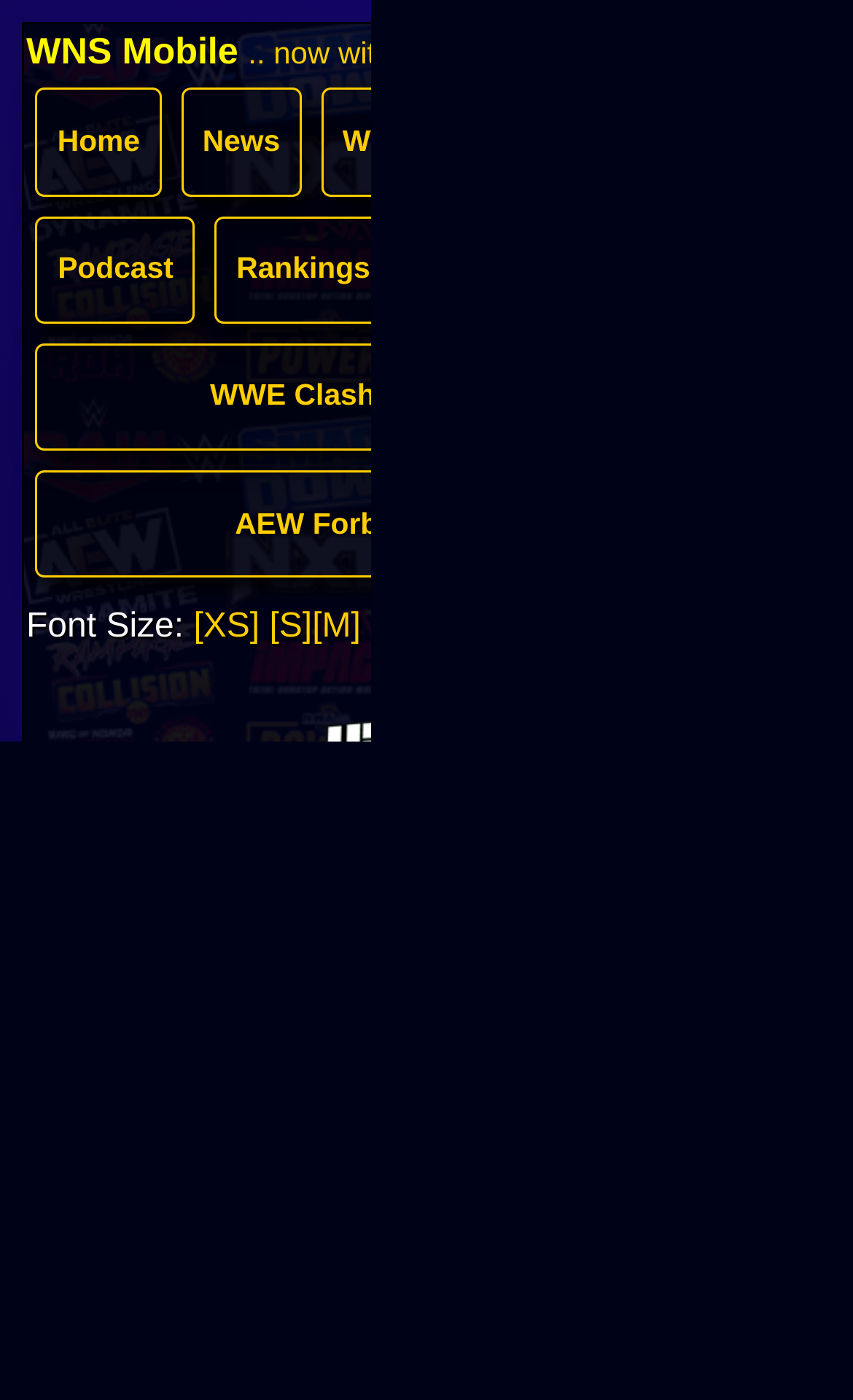Indicate the bounding box coordinates of the element that needs to be clicked to satisfy the following instruction: "Subscribe to RSS Feed". The coordinates should be four float numbers between 0 and 1, i.e., [left, top, right, bottom].

[0.918, 0.441, 0.969, 0.468]